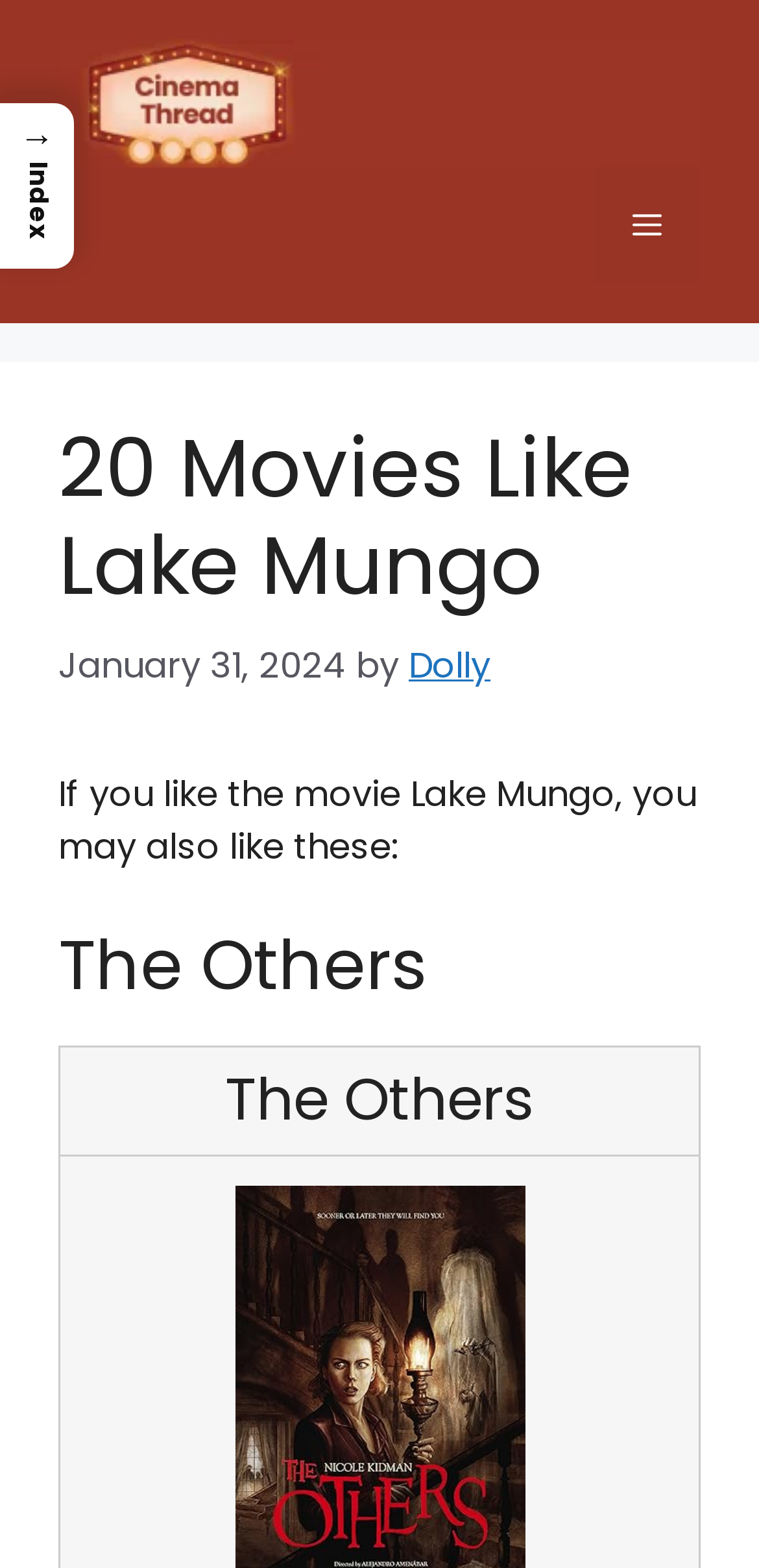Extract the bounding box coordinates for the UI element described by the text: "Dolly". The coordinates should be in the form of [left, top, right, bottom] with values between 0 and 1.

[0.538, 0.408, 0.646, 0.439]